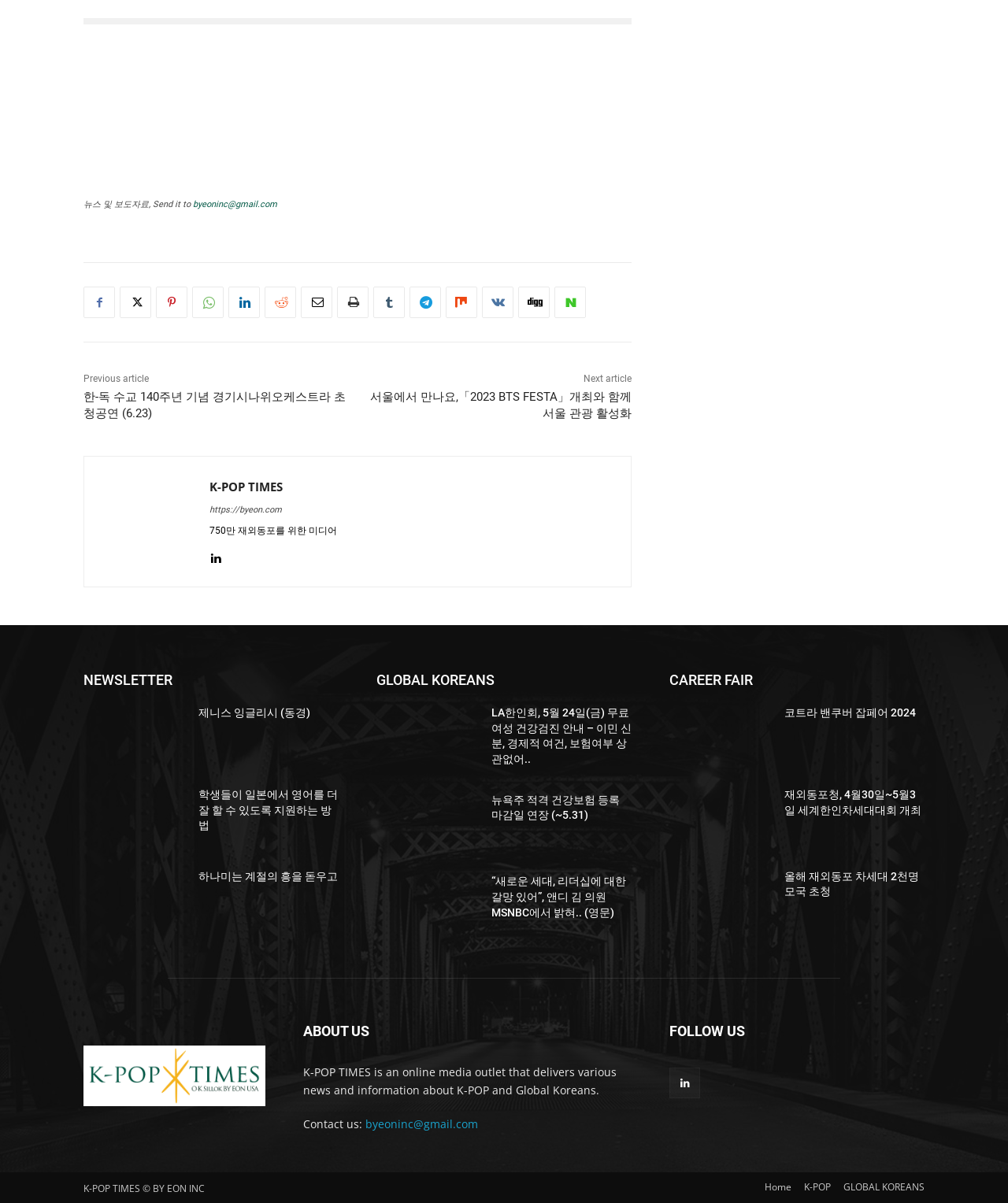Carefully examine the image and provide an in-depth answer to the question: What are the three main categories of this website?

I found the answer by looking at the headings on the webpage, which are 'NEWSLETTER', 'GLOBAL KOREANS', and 'CAREER FAIR', indicating the three main categories of the website.